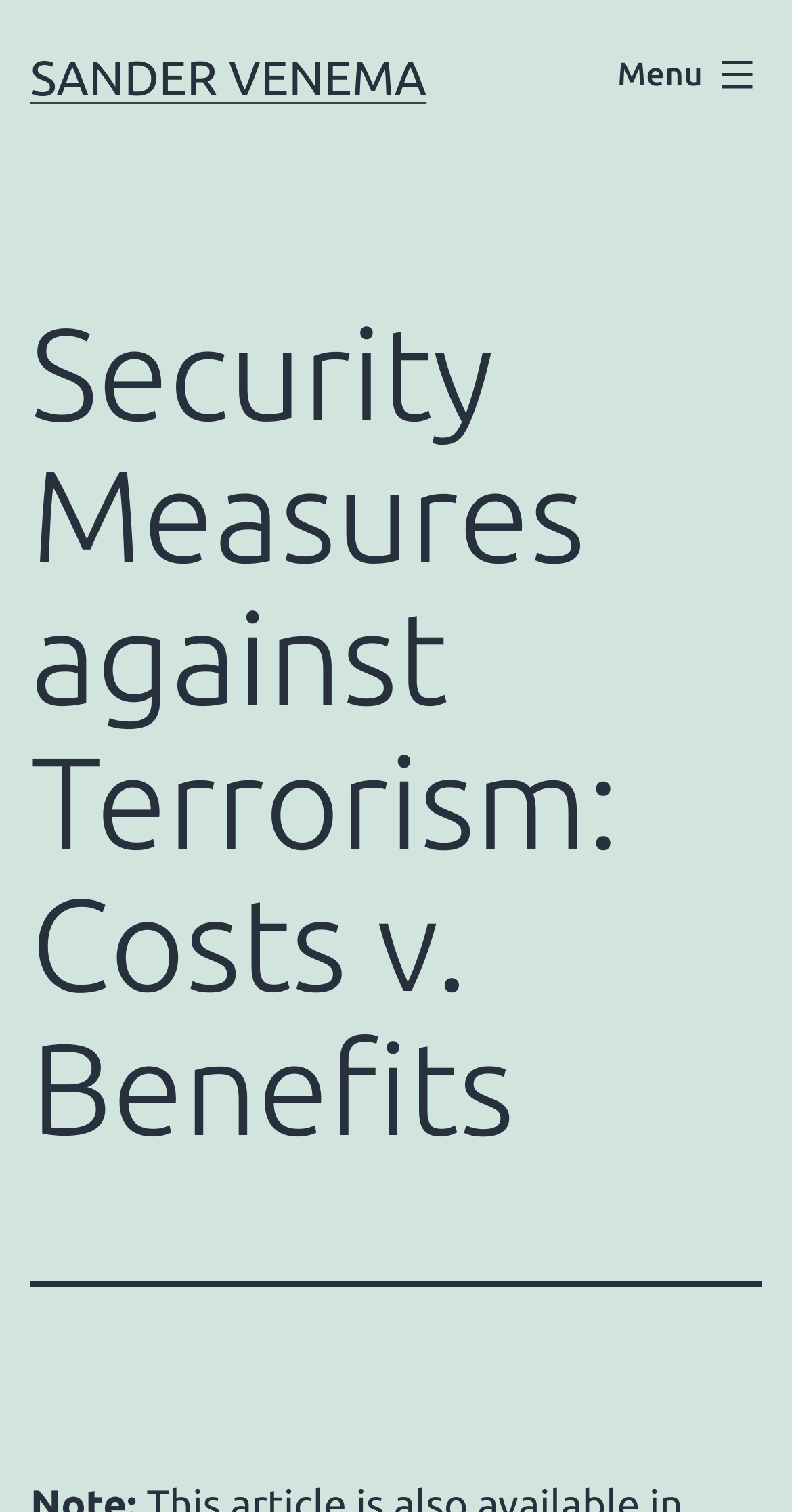Extract the main title from the webpage.

Security Measures against Terrorism: Costs v. Benefits